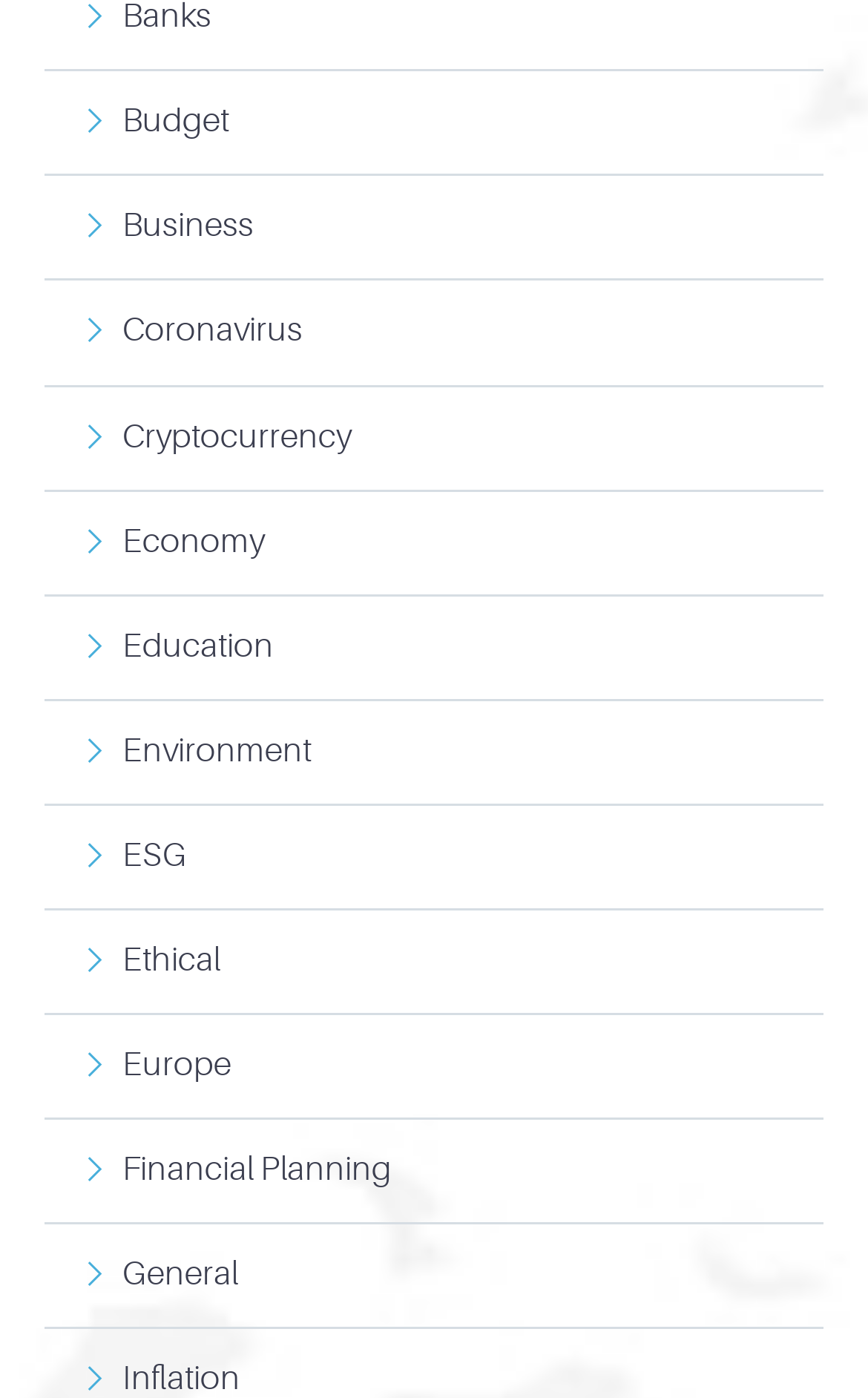Locate the bounding box coordinates of the clickable area needed to fulfill the instruction: "Read about Coronavirus".

[0.051, 0.201, 0.949, 0.275]